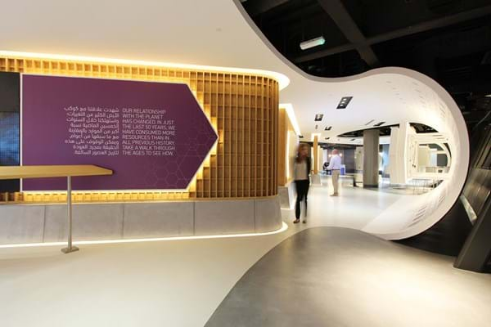Create a detailed narrative for the image.

The image showcases the interior of the GE Ecomagination Center located in Masdar City, Abu Dhabi. The design emphasizes a modern, innovative aesthetic with fluid architectural lines that create an inviting atmosphere for visitors. In the foreground, a dynamic, curved wall leads the eye, enhancing the sense of movement within the space. A prominent feature is the large, purple panel that contains text, reflecting the center's focus on innovation and sustainability, which is a crucial part of its mission.

The space is illuminated with soft lighting, highlighting the seamless integration of various functions and encouraging interaction among visitors. The layout is thoughtfully organized to facilitate exploration, making it a hub for education, research, and collaboration among stakeholders, including local communities and educational institutions. This design reflects the center's commitment to fostering innovation and addressing global challenges through sustainable practices.